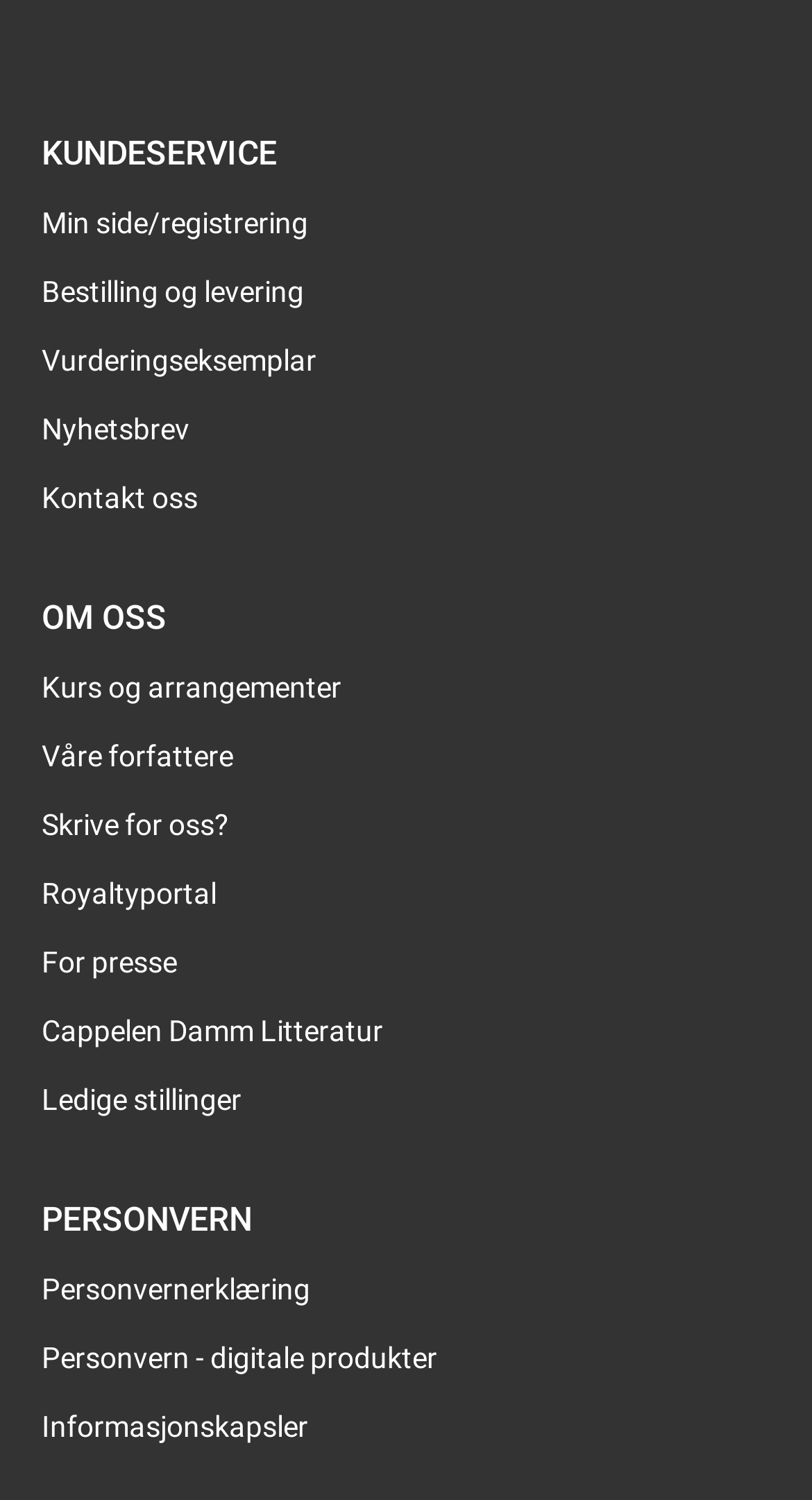Please locate the bounding box coordinates of the element that needs to be clicked to achieve the following instruction: "Check personvern policy". The coordinates should be four float numbers between 0 and 1, i.e., [left, top, right, bottom].

[0.051, 0.799, 0.31, 0.826]